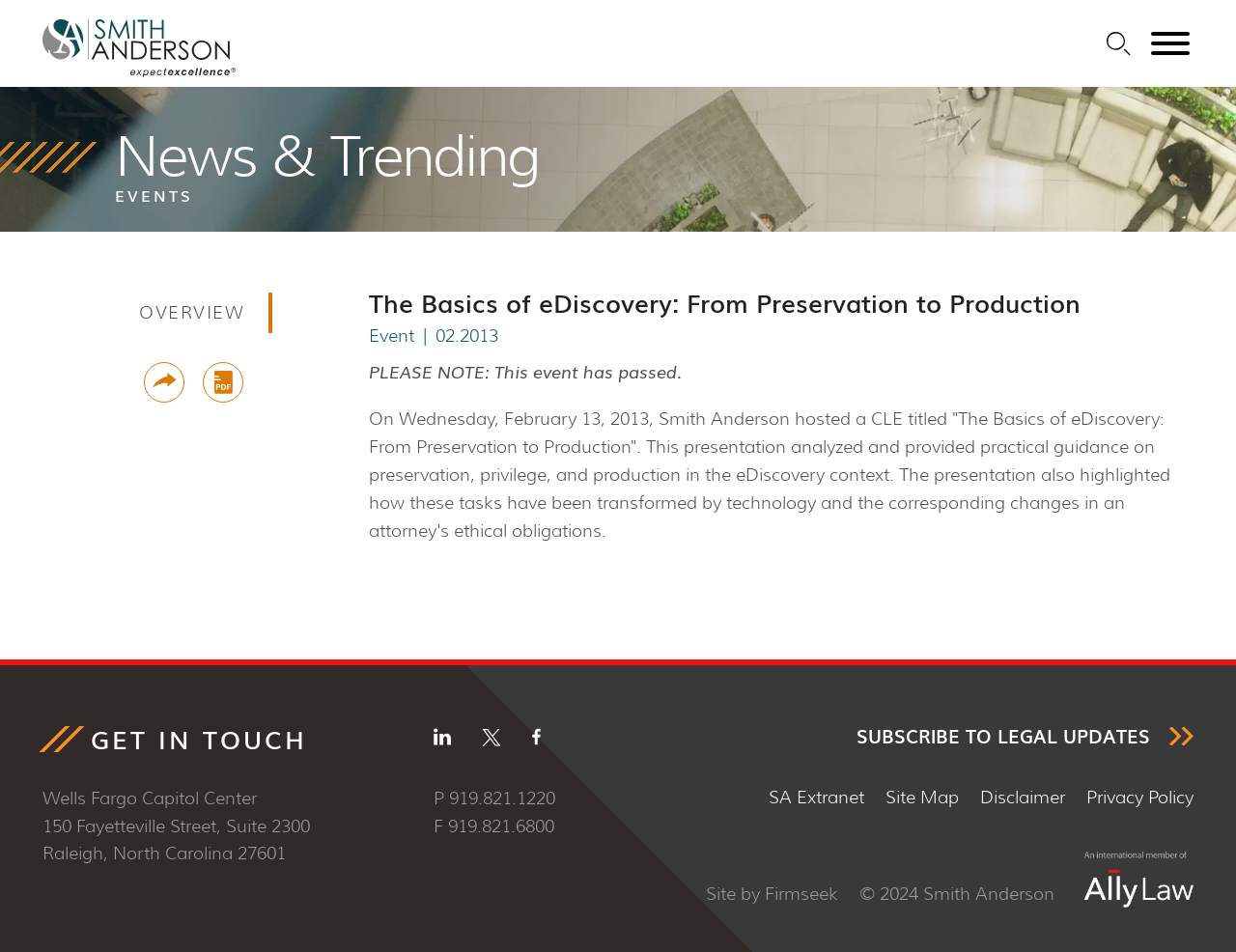Given the element description, predict the bounding box coordinates in the format (top-left x, top-left y, bottom-right x, bottom-right y). Make sure all values are between 0 and 1. Here is the element description: Jump to Page

[0.394, 0.0, 0.5, 0.036]